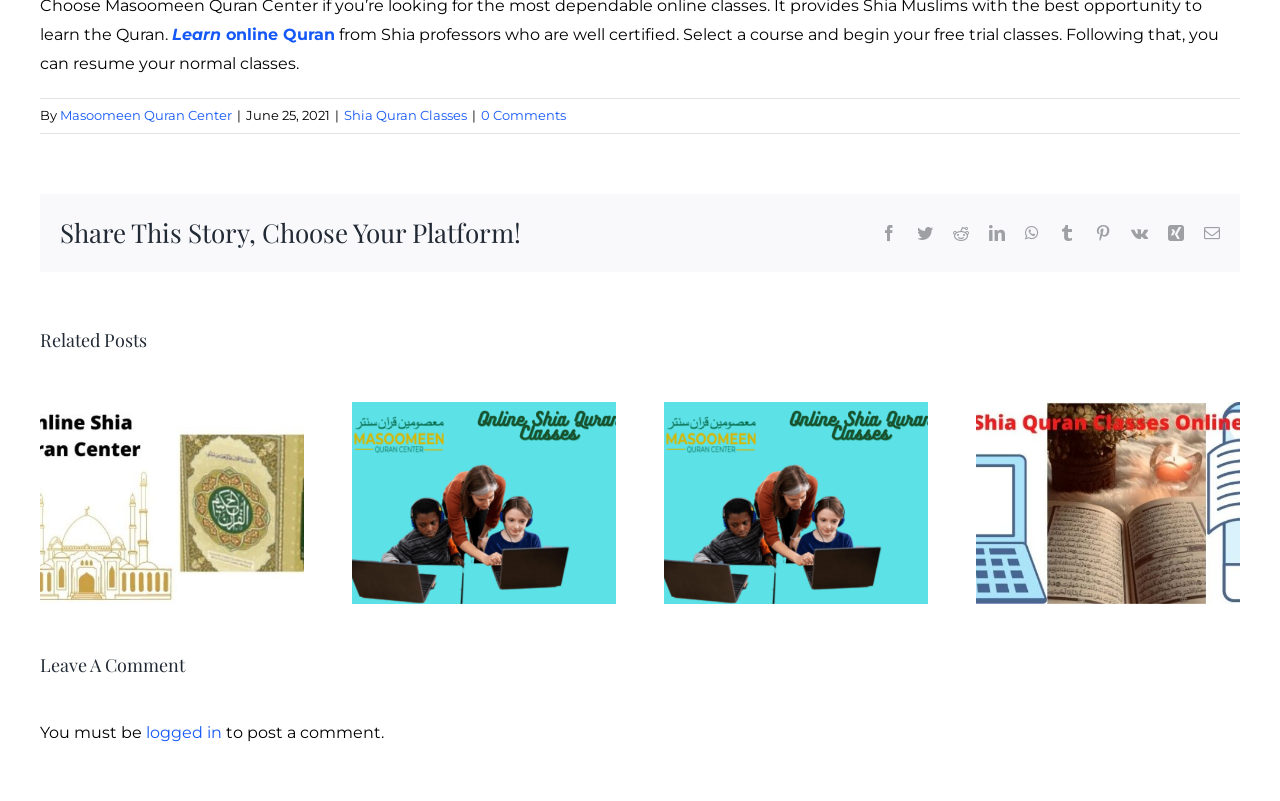Predict the bounding box coordinates for the UI element described as: "0 Comments". The coordinates should be four float numbers between 0 and 1, presented as [left, top, right, bottom].

[0.376, 0.134, 0.442, 0.154]